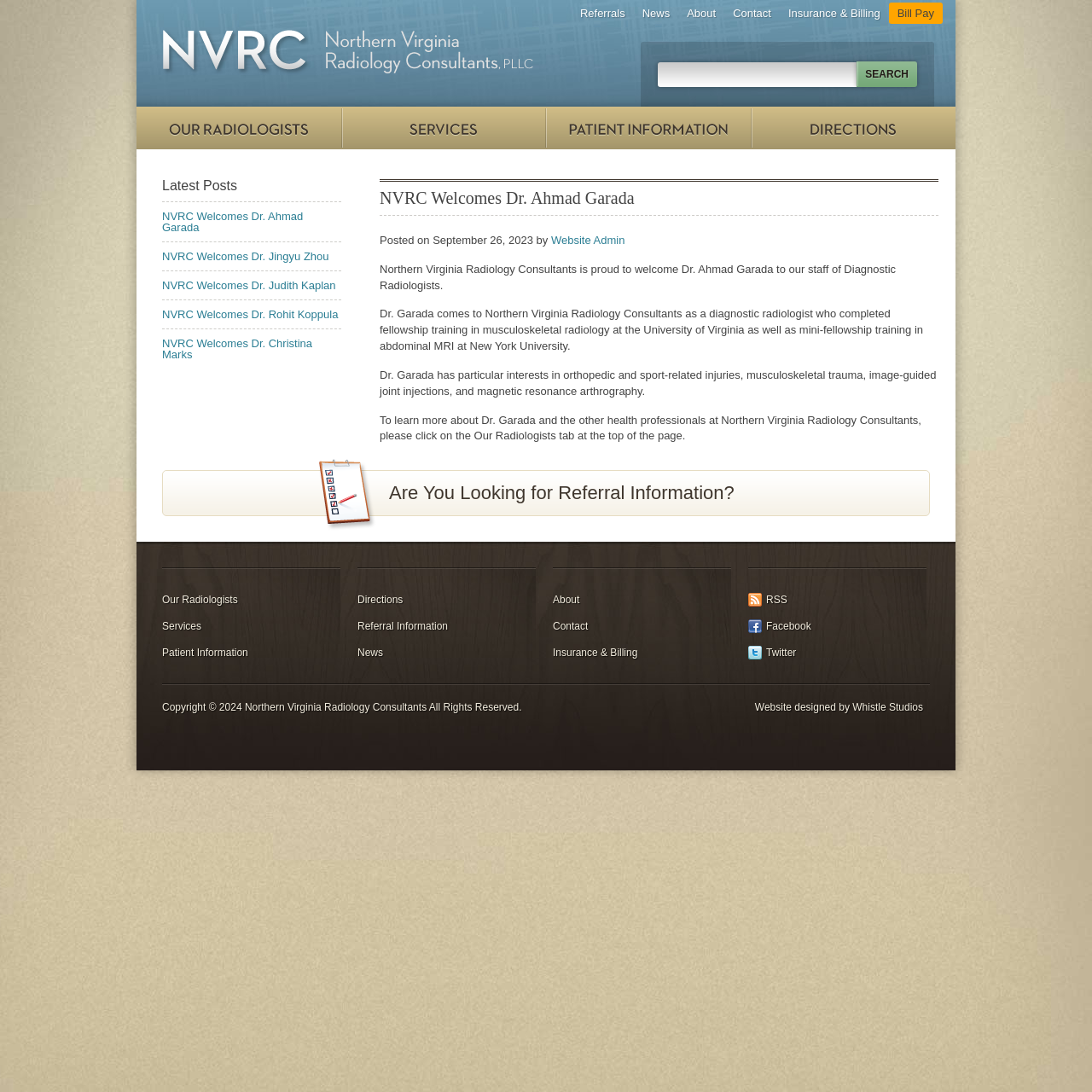Can you identify the bounding box coordinates of the clickable region needed to carry out this instruction: 'View Home page'? The coordinates should be four float numbers within the range of 0 to 1, stated as [left, top, right, bottom].

None